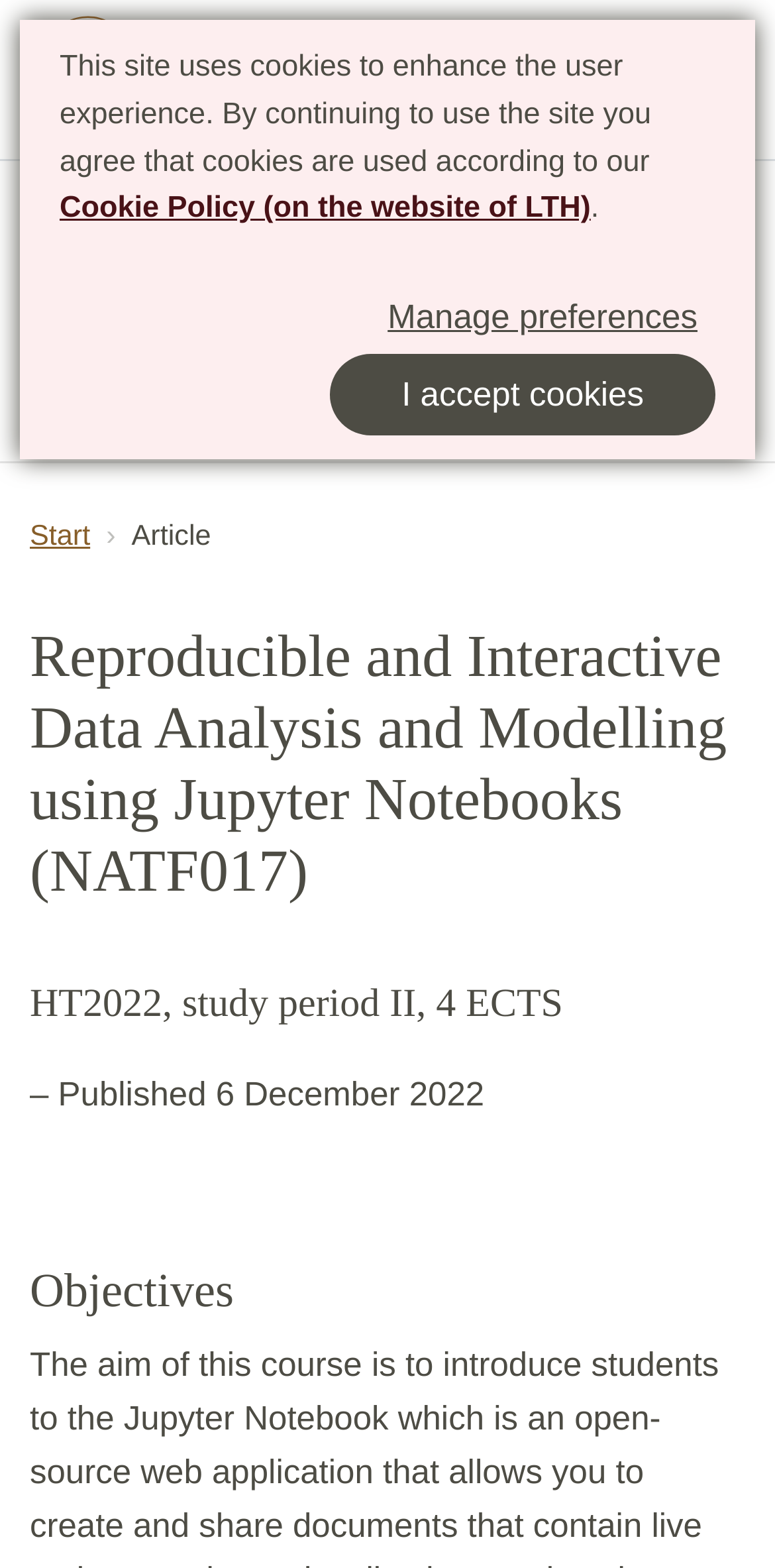Please locate the bounding box coordinates of the element's region that needs to be clicked to follow the instruction: "View Objectives". The bounding box coordinates should be provided as four float numbers between 0 and 1, i.e., [left, top, right, bottom].

[0.038, 0.807, 0.962, 0.843]